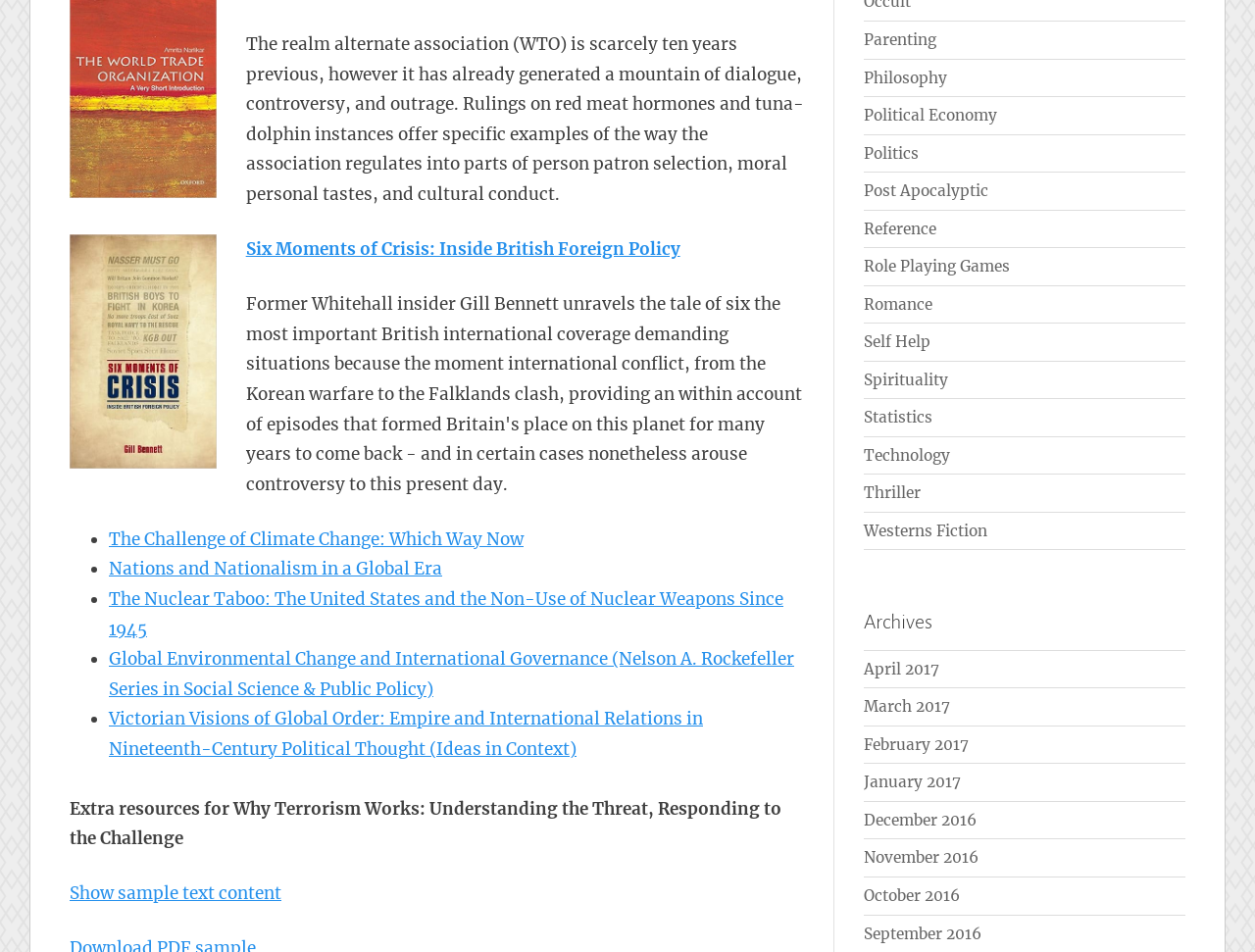Using the details from the image, please elaborate on the following question: How many links are there under the 'Archives' section?

Under the 'Archives' section, there are 12 links listed, each representing a month from April 2017 to September 2016.